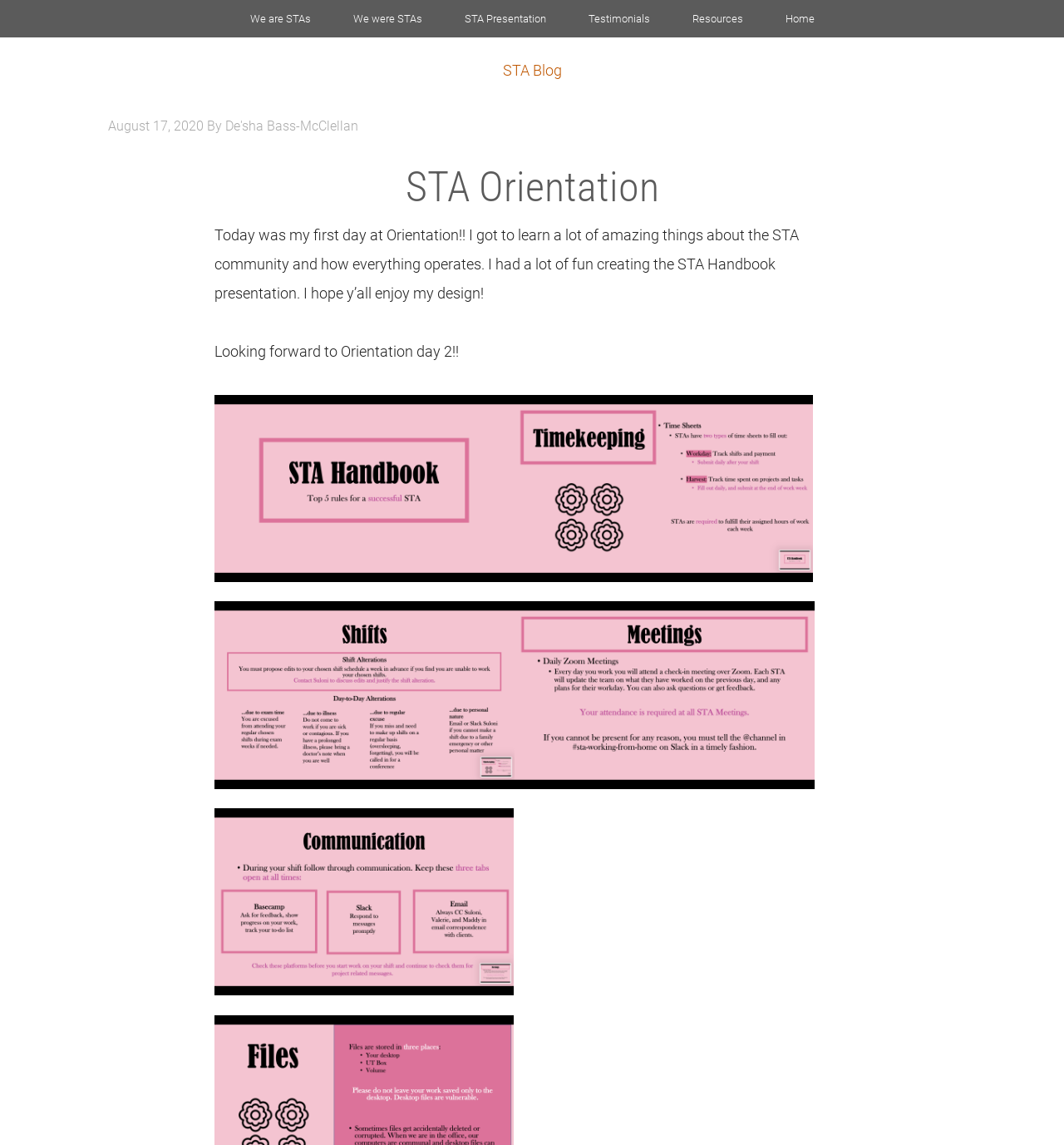Locate the bounding box coordinates of the area that needs to be clicked to fulfill the following instruction: "visit STA Blog". The coordinates should be in the format of four float numbers between 0 and 1, namely [left, top, right, bottom].

[0.055, 0.051, 0.945, 0.072]